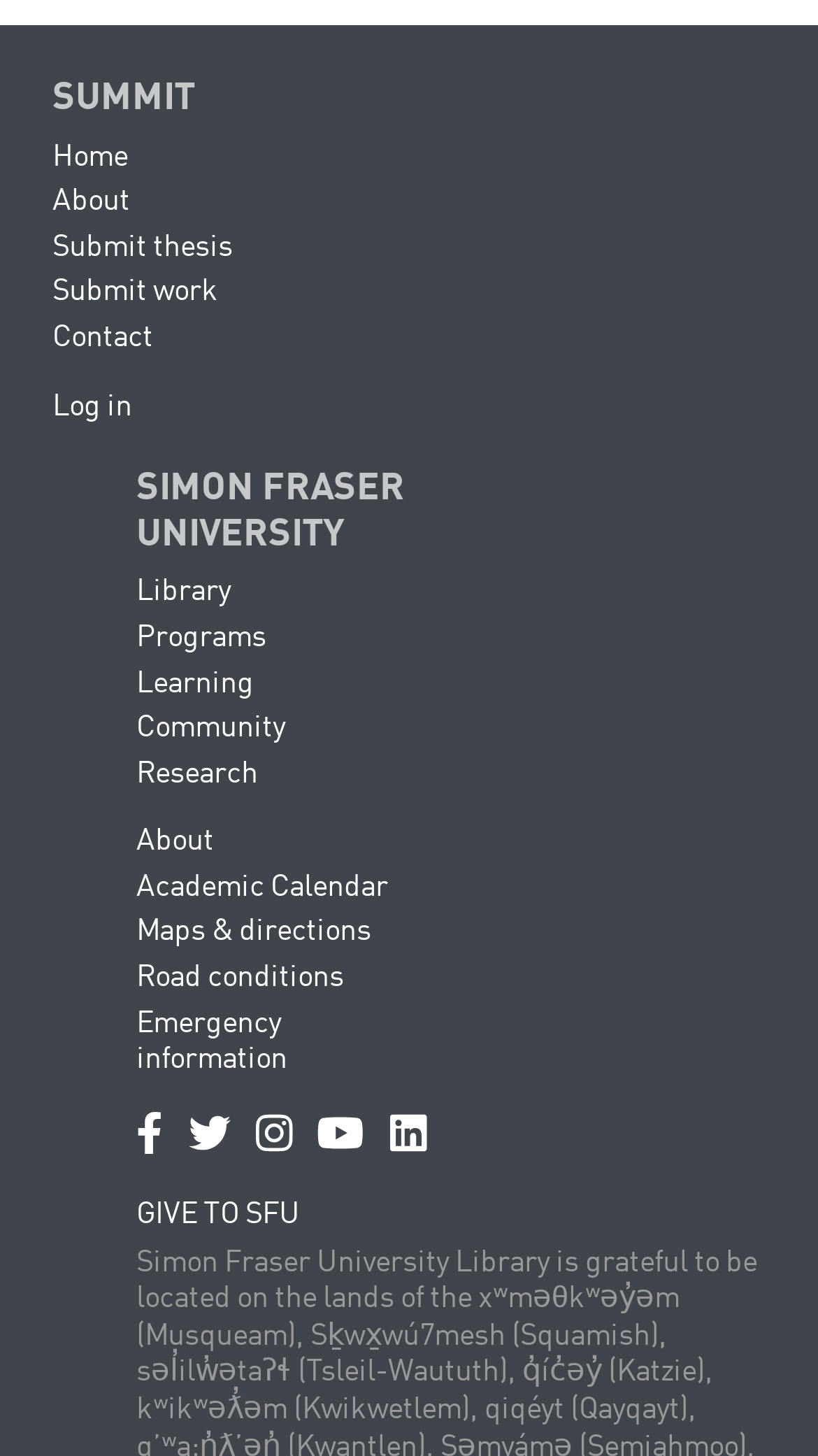Please answer the following question using a single word or phrase: How many social media links are available?

5